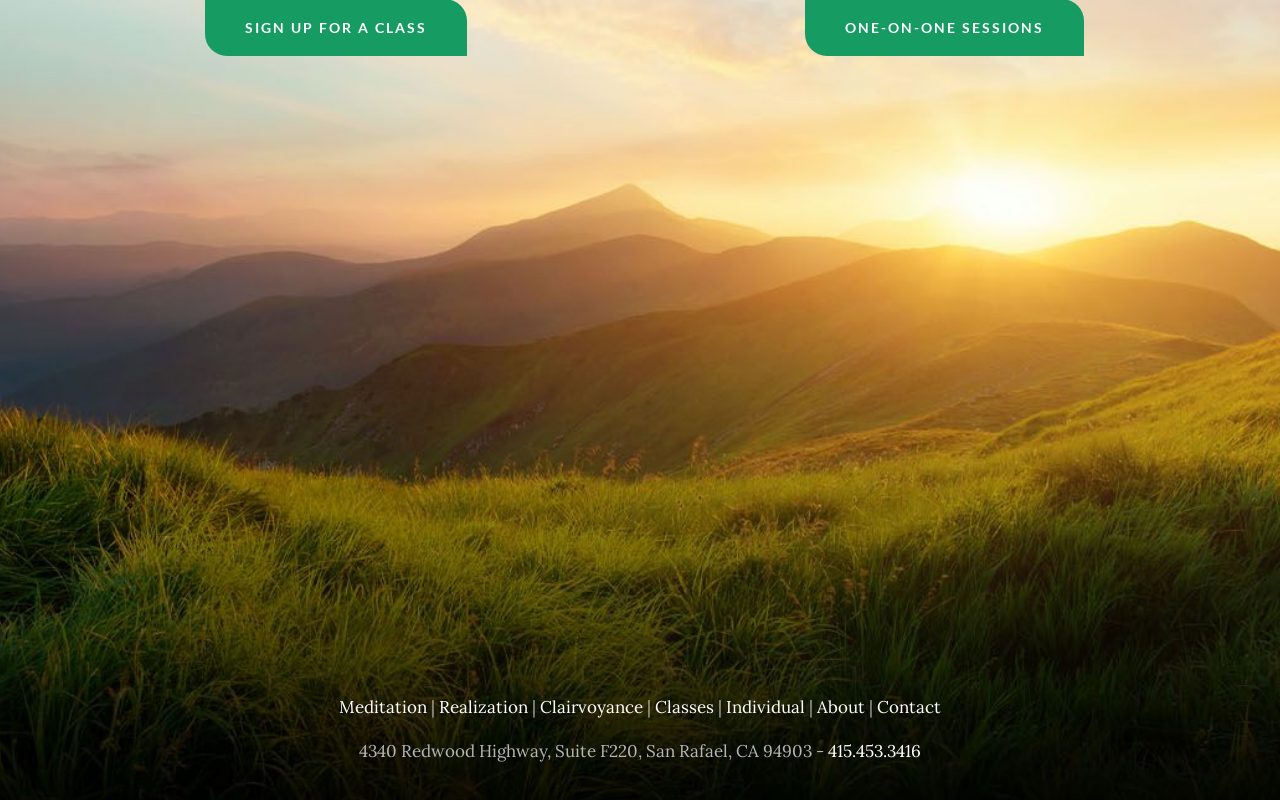What is the name of the person on the webpage?
Use the image to answer the question with a single word or phrase.

Dalini Anaman